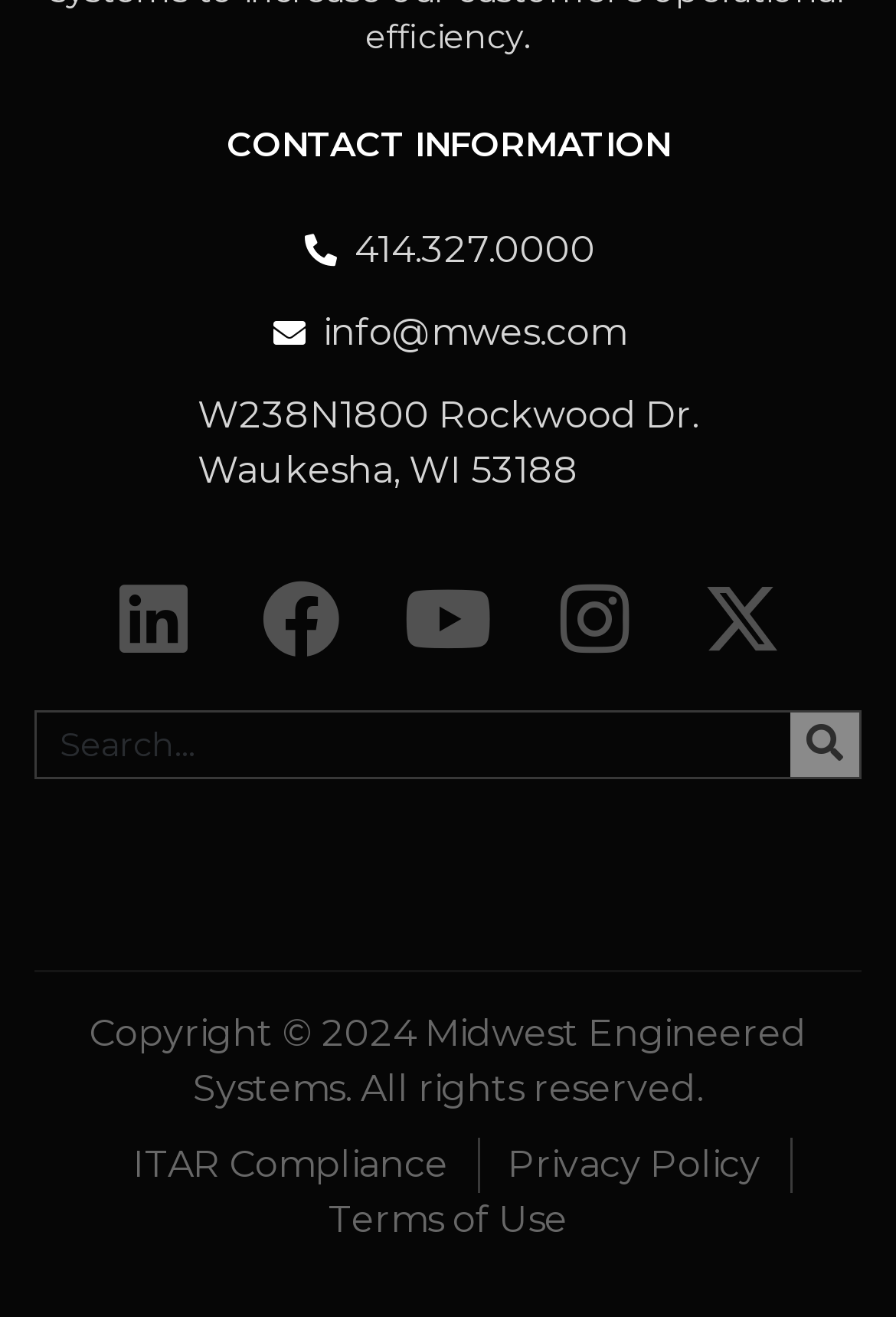What is the address?
Craft a detailed and extensive response to the question.

The address can be found in the contact information section, which is located at the top of the webpage. It consists of two static text elements, one with the text 'W238N1800 Rockwood Dr.' and another with the text 'Waukesha, WI 53188'.